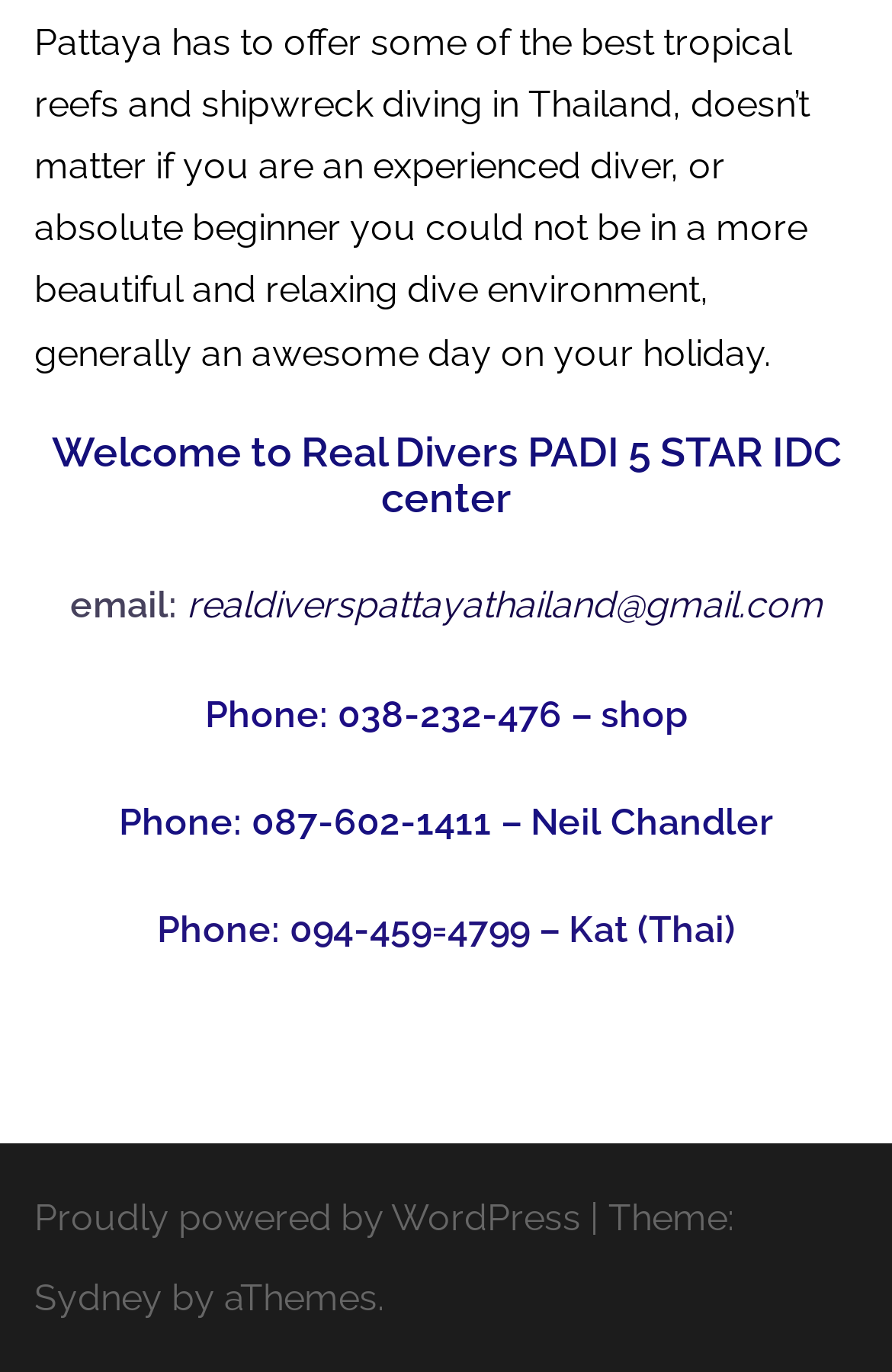Please answer the following question using a single word or phrase: 
What is the email address of Real Divers?

realdiverspattayathailand@gmail.com